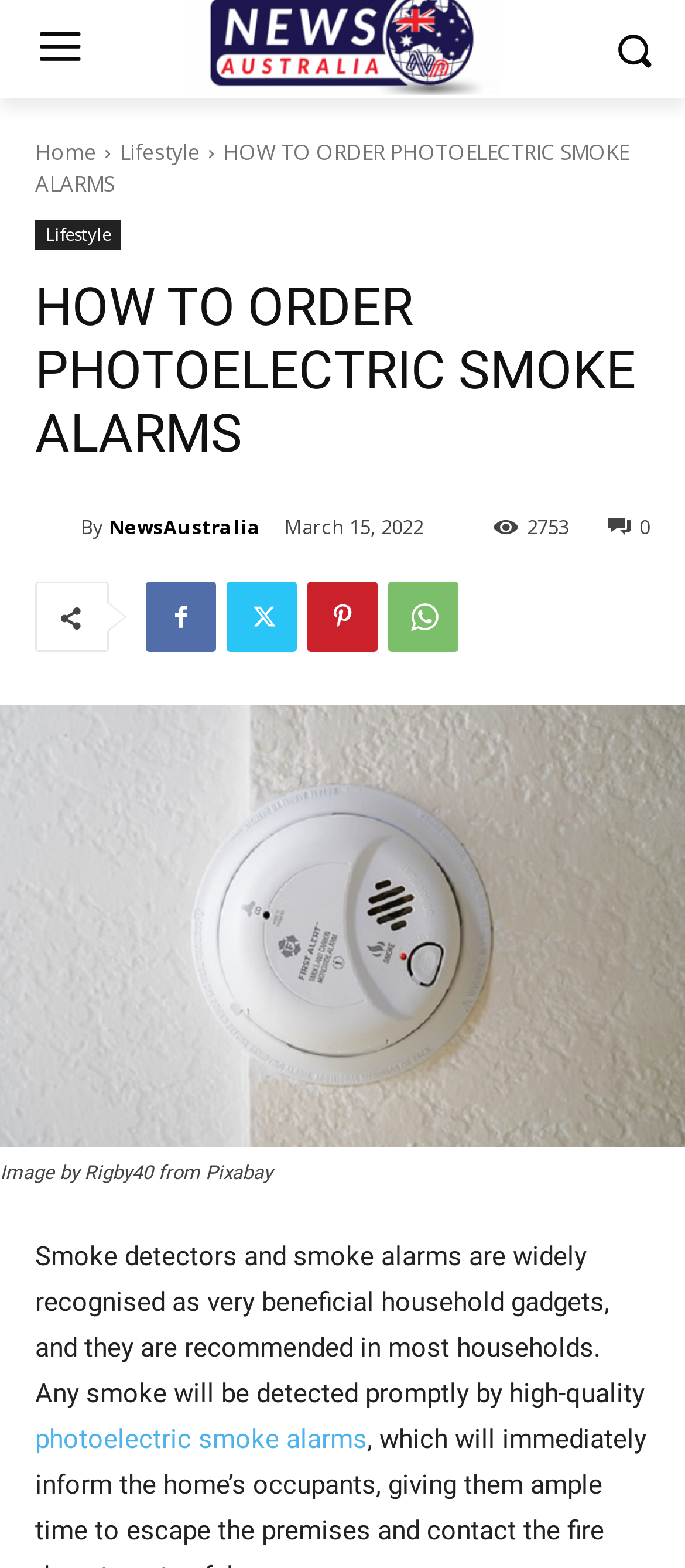What is the source of the image?
Based on the image, answer the question in a detailed manner.

The source of the image can be found in the figcaption element with the text 'Image by Rigby40 from Pixabay', which is located below the image.